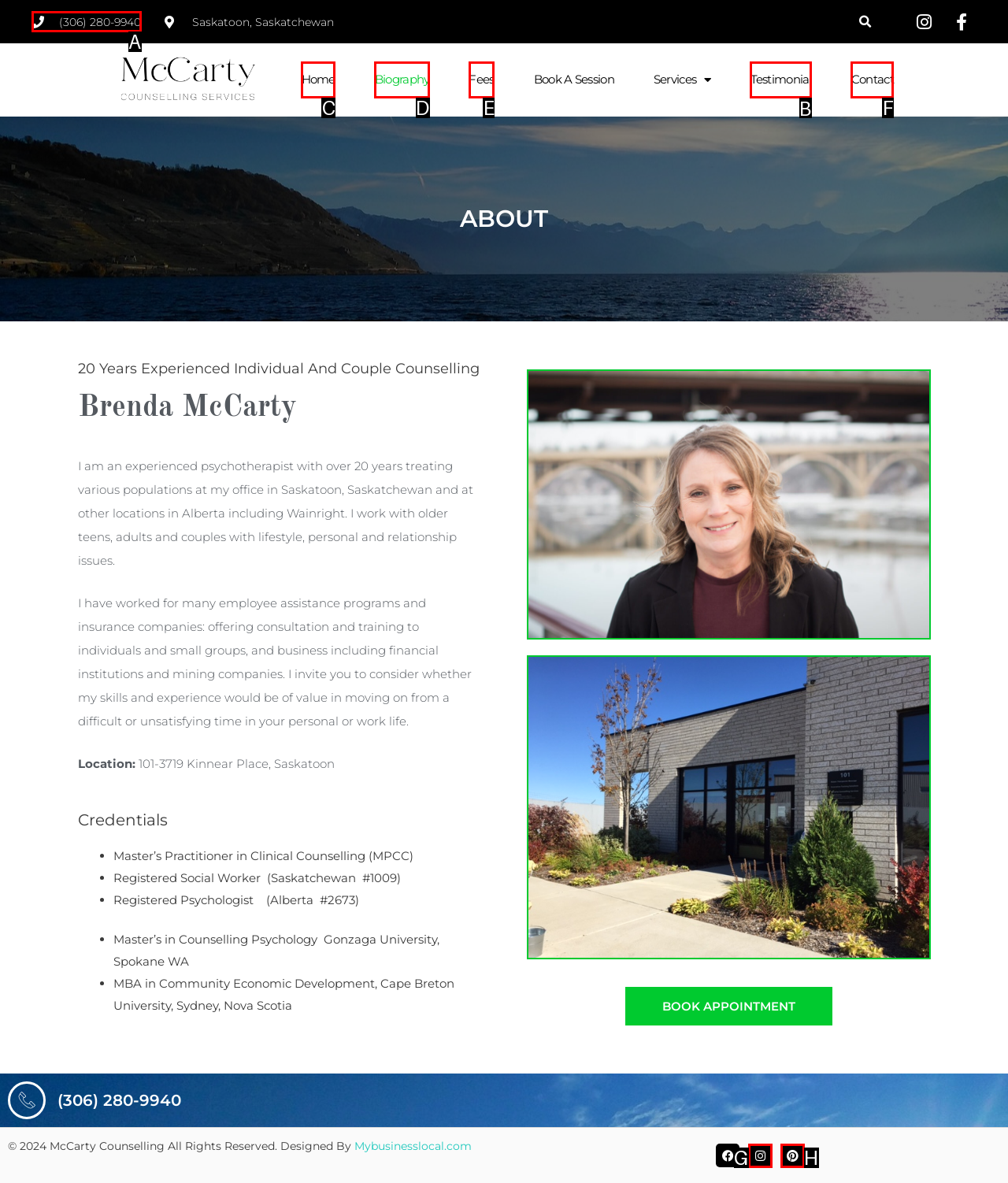Point out the specific HTML element to click to complete this task: contact us Reply with the letter of the chosen option.

None